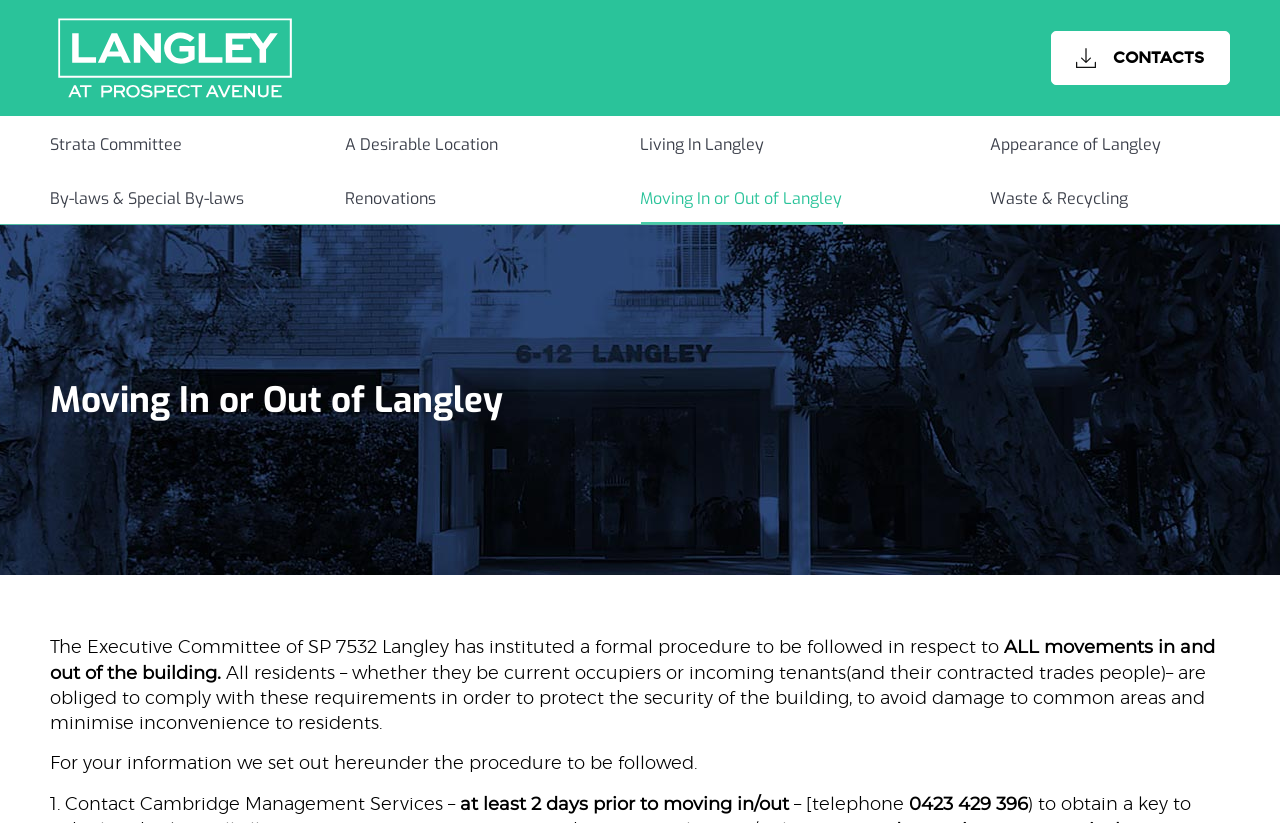Use one word or a short phrase to answer the question provided: 
What is the orientation of the menu on the webpage?

Vertical